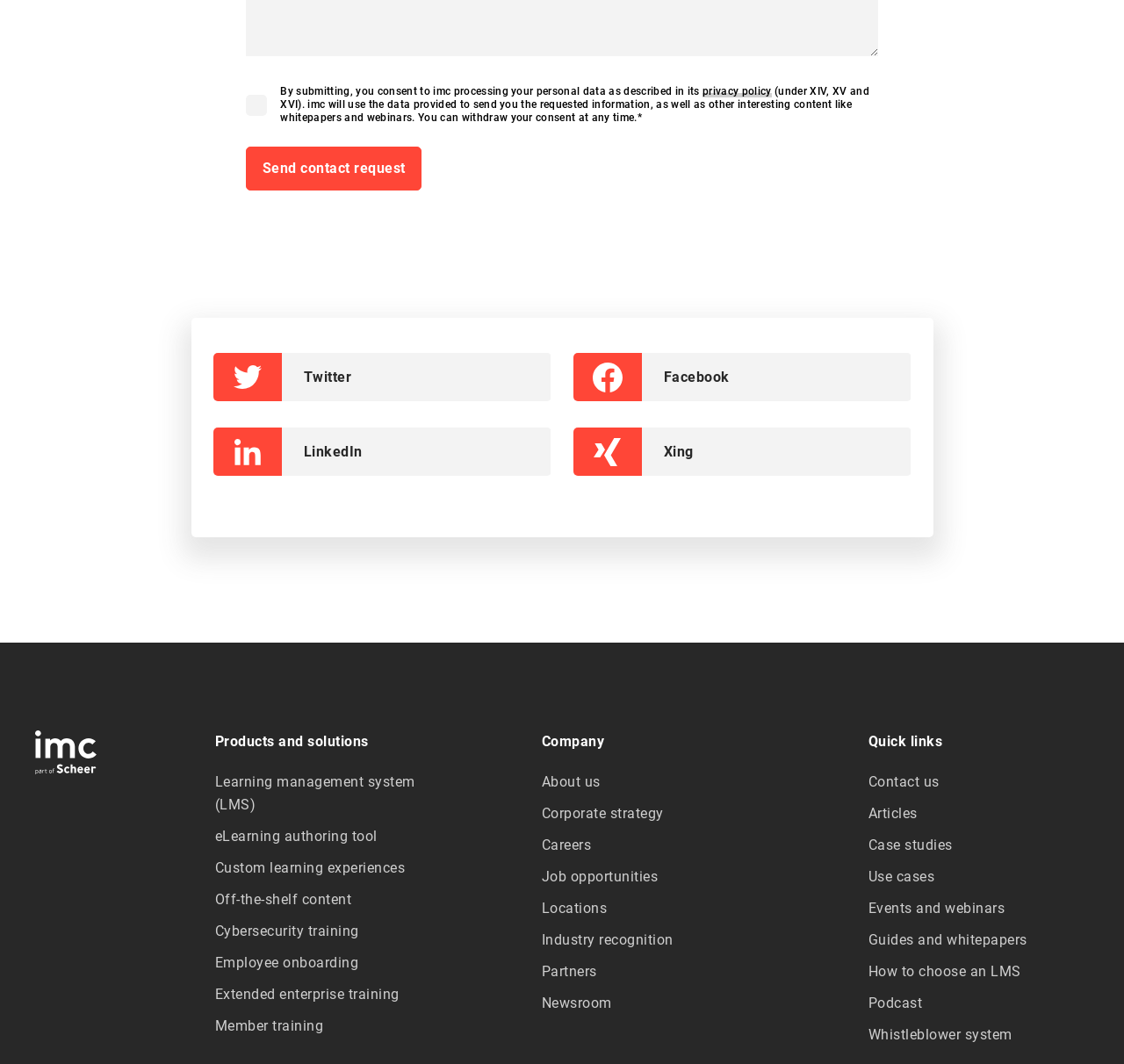Specify the bounding box coordinates of the area to click in order to follow the given instruction: "Send a contact request."

[0.219, 0.138, 0.375, 0.179]